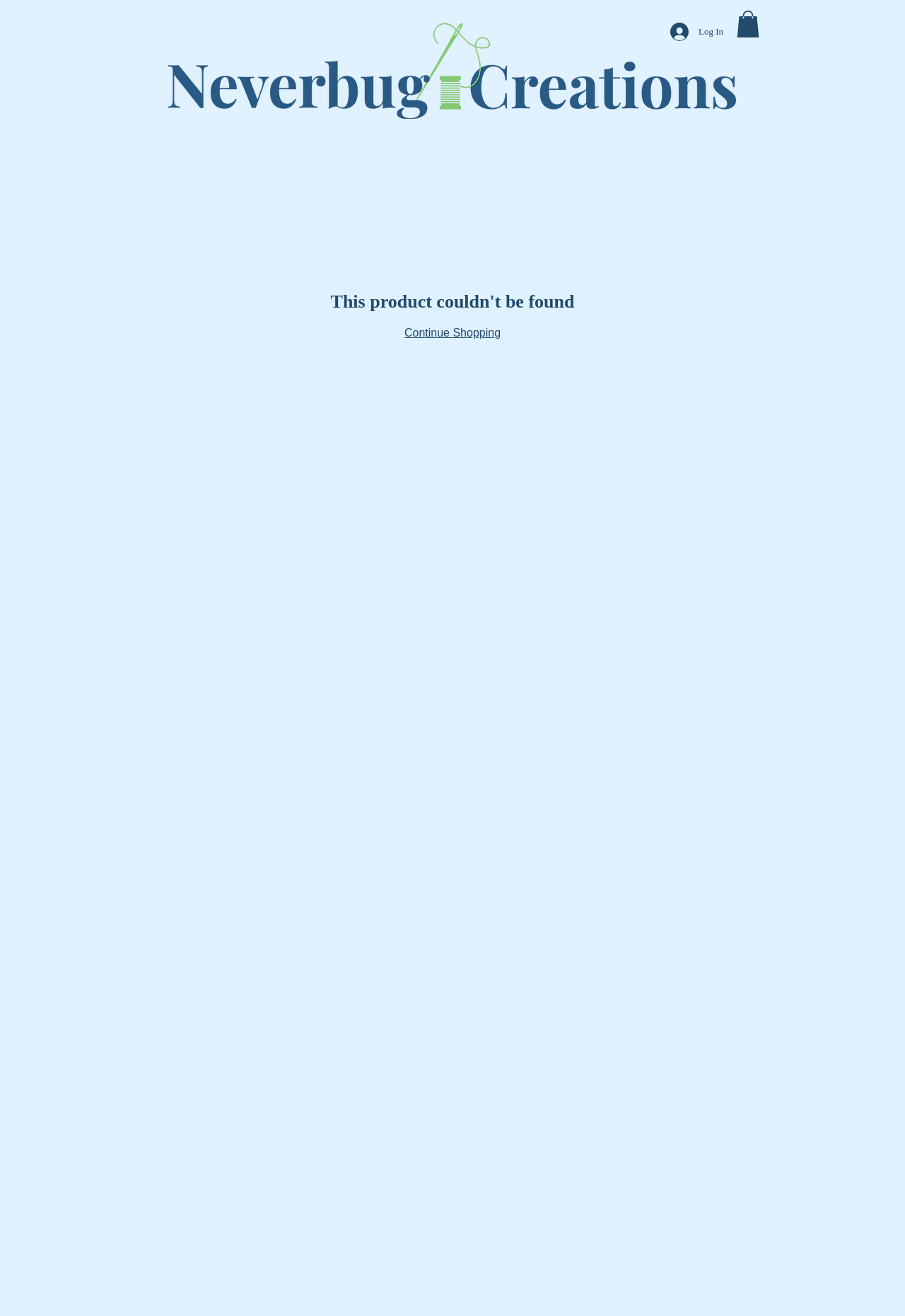Please determine the bounding box coordinates of the clickable area required to carry out the following instruction: "Click the Log In button". The coordinates must be four float numbers between 0 and 1, represented as [left, top, right, bottom].

[0.73, 0.014, 0.81, 0.034]